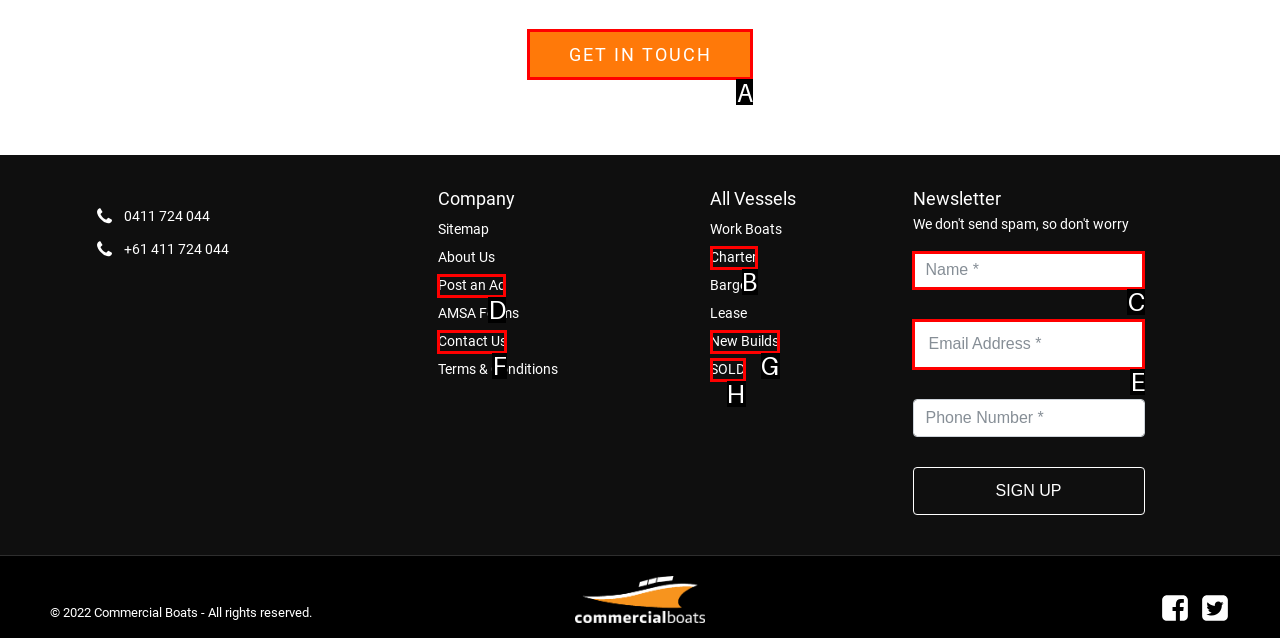From the provided options, pick the HTML element that matches the description: en. Respond with the letter corresponding to your choice.

None